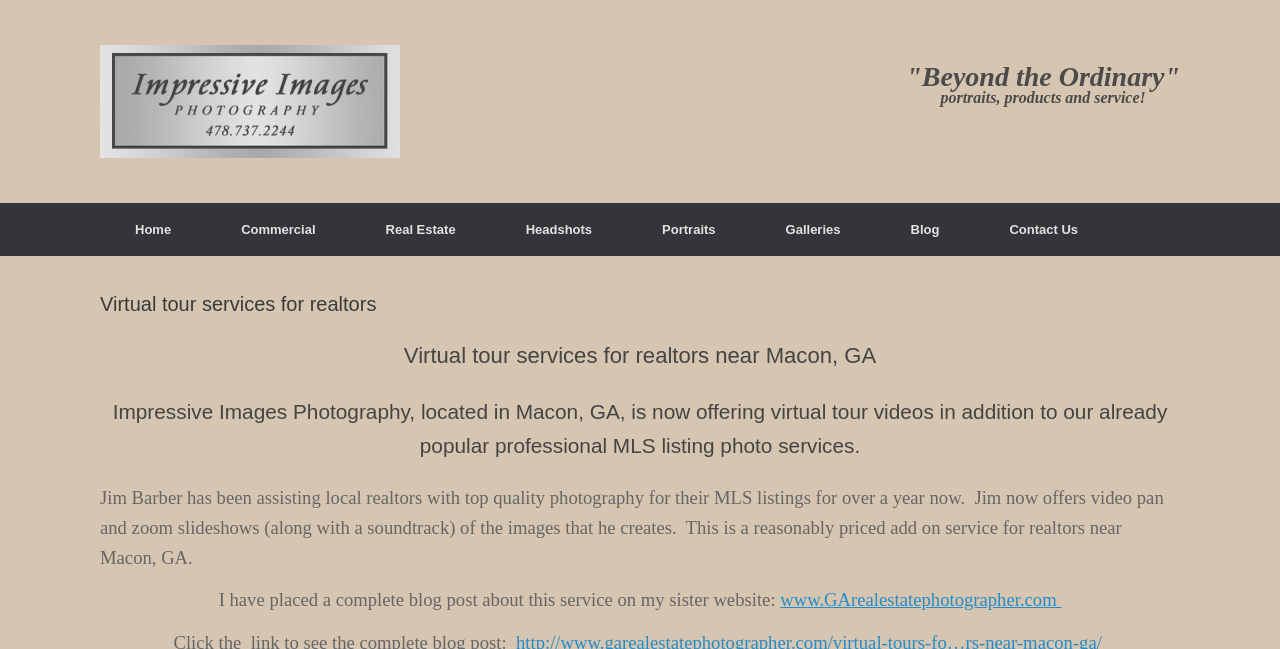Find the bounding box coordinates of the clickable region needed to perform the following instruction: "Visit www.GArealestatephotographer.com". The coordinates should be provided as four float numbers between 0 and 1, i.e., [left, top, right, bottom].

[0.61, 0.908, 0.829, 0.941]